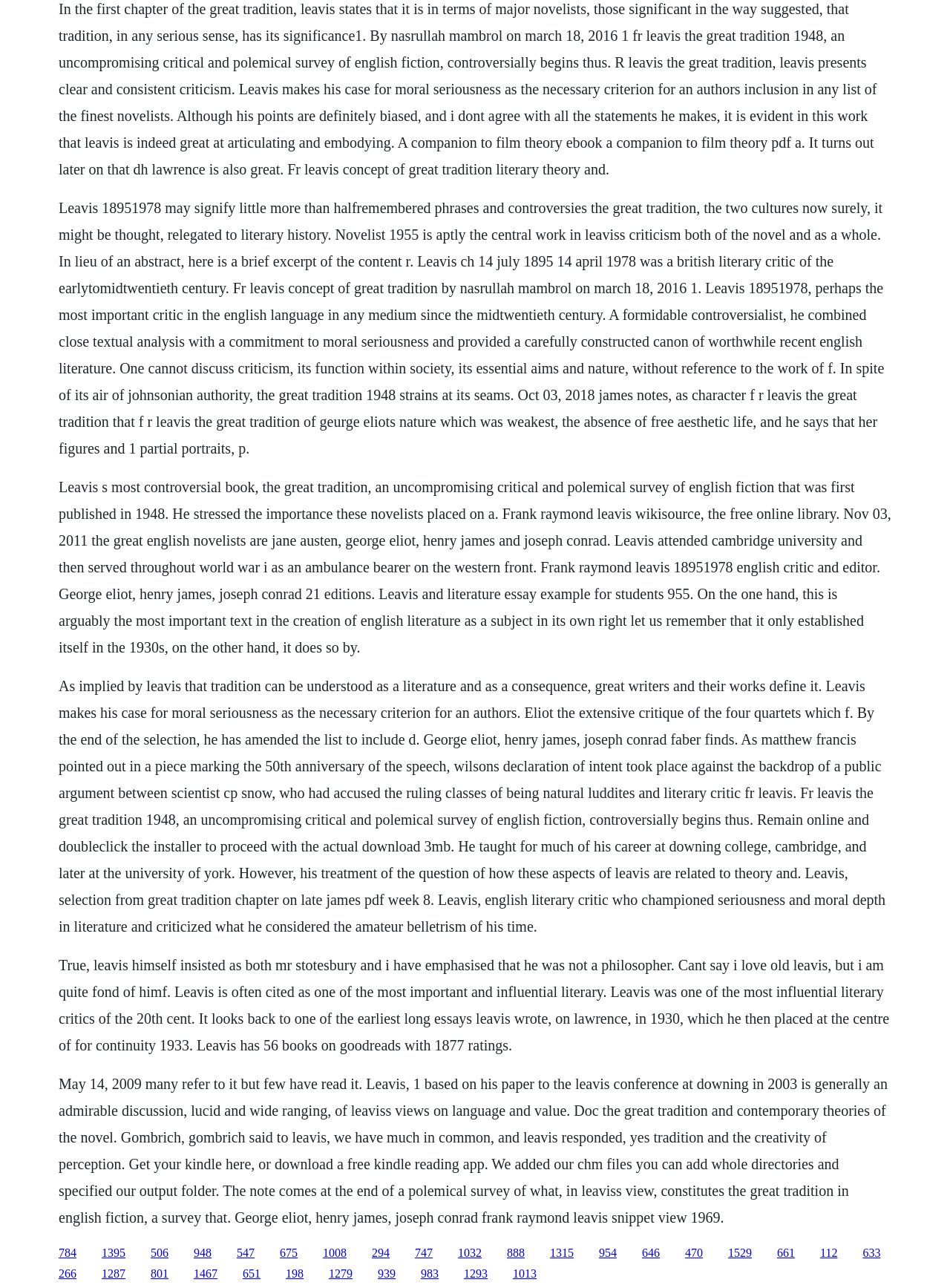What is the profession of F.R. Leavis mentioned in the webpage?
Please answer the question as detailed as possible based on the image.

The webpage mentions F.R. Leavis as a literary critic, and discusses his views on literature and morality. It also mentions his role as a teacher at Downing College, Cambridge, and later at the University of York.